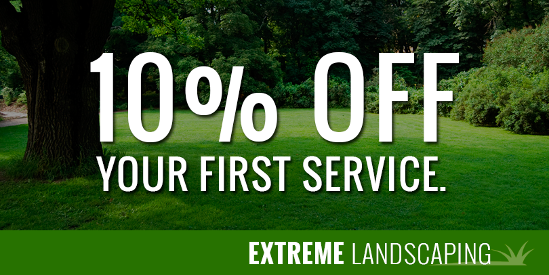What is the name of the brand associated with the special deal?
Please look at the screenshot and answer in one word or a short phrase.

EXTREME LANDSCAPING